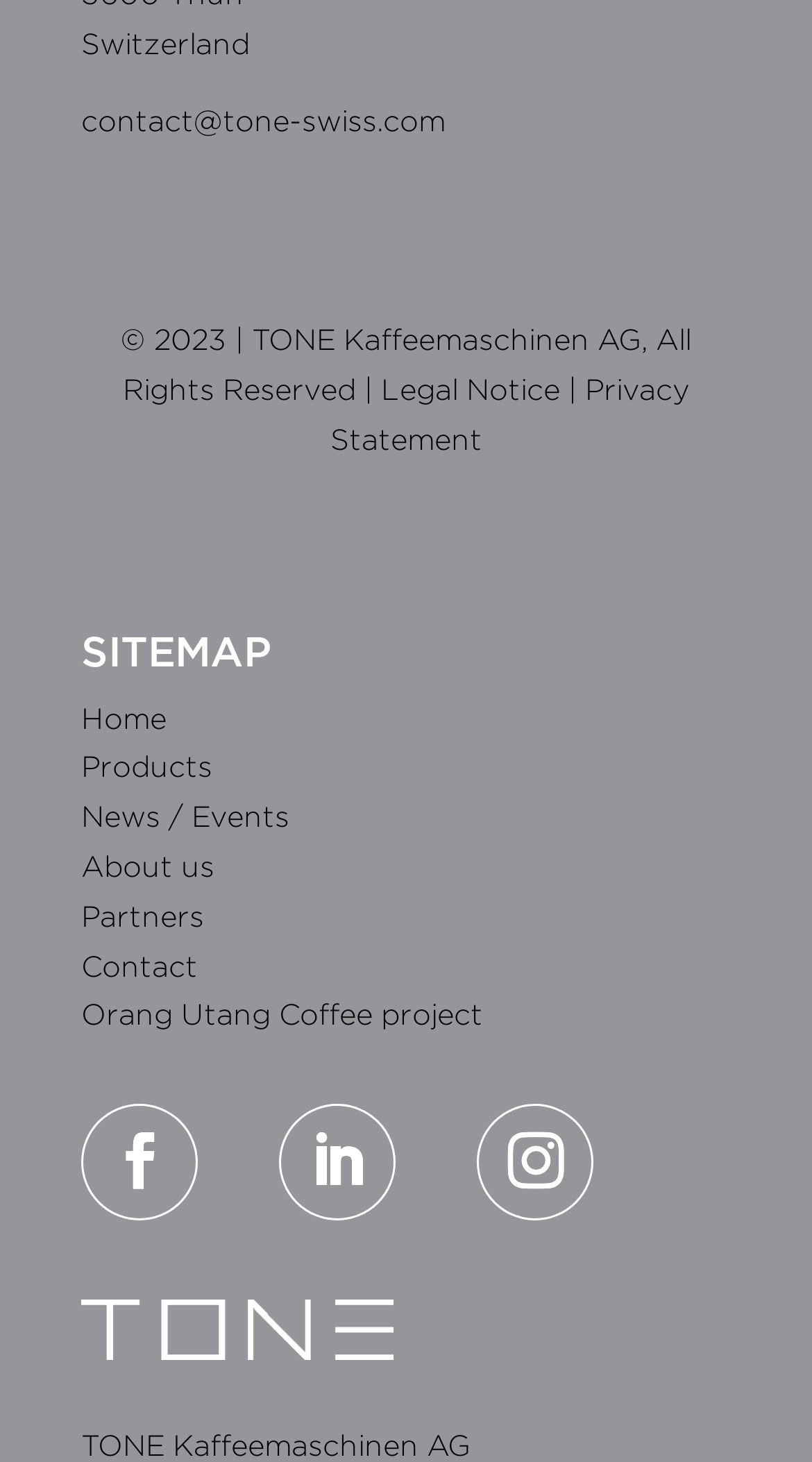Determine the bounding box for the UI element described here: "News / Events".

[0.1, 0.547, 0.356, 0.57]